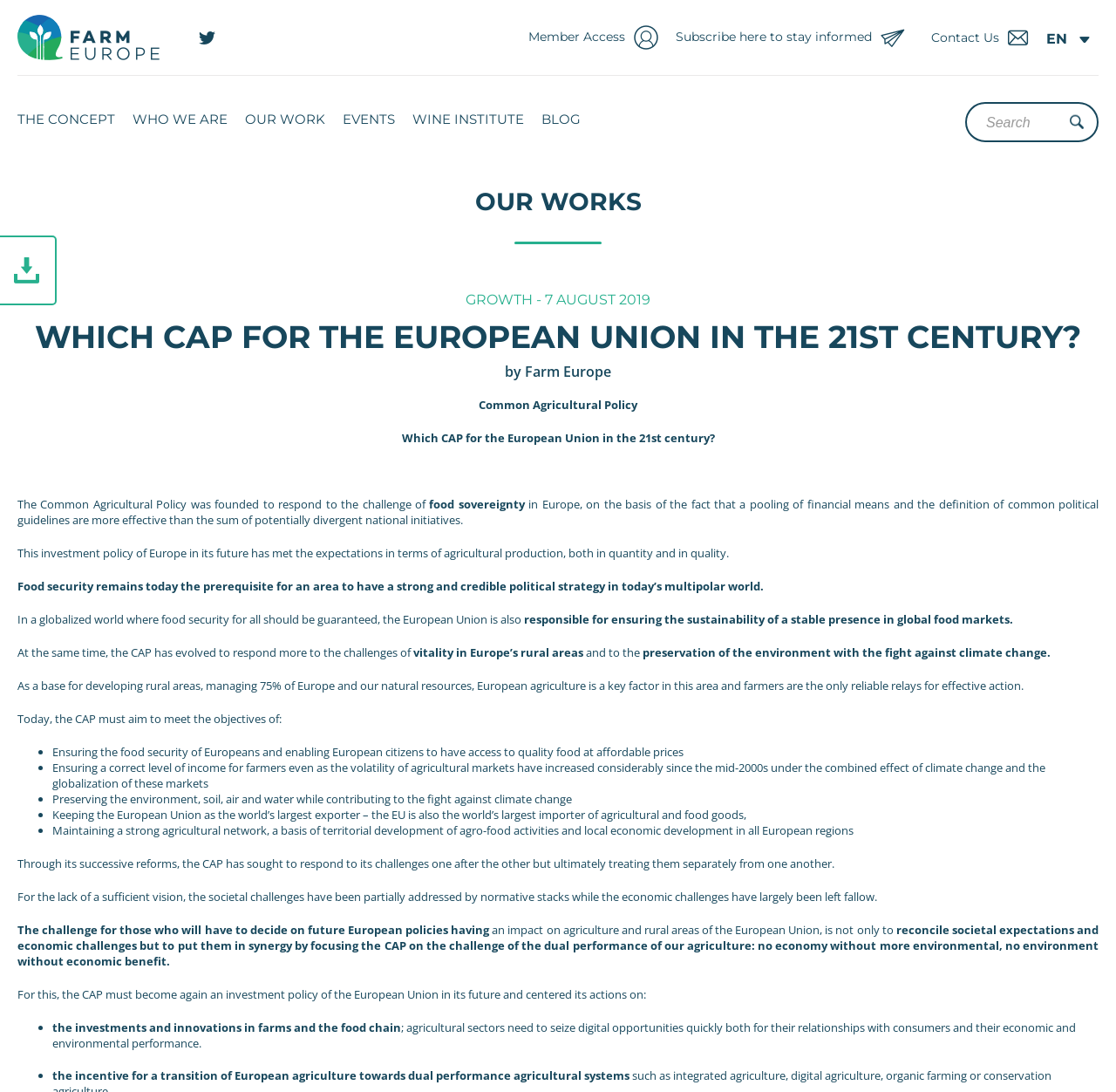Based on the element description: "Wine Institute", identify the bounding box coordinates for this UI element. The coordinates must be four float numbers between 0 and 1, listed as [left, top, right, bottom].

[0.37, 0.085, 0.47, 0.133]